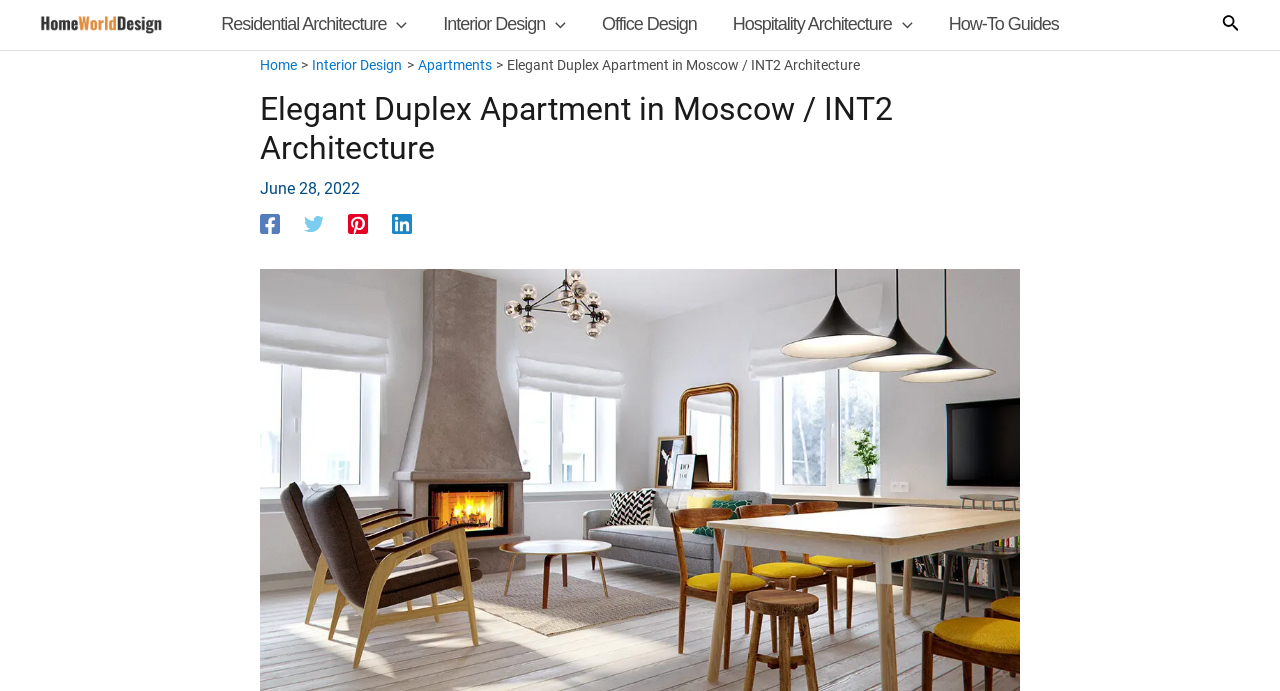Using the webpage screenshot, locate the HTML element that fits the following description and provide its bounding box: "Office Design".

[0.456, 0.003, 0.558, 0.069]